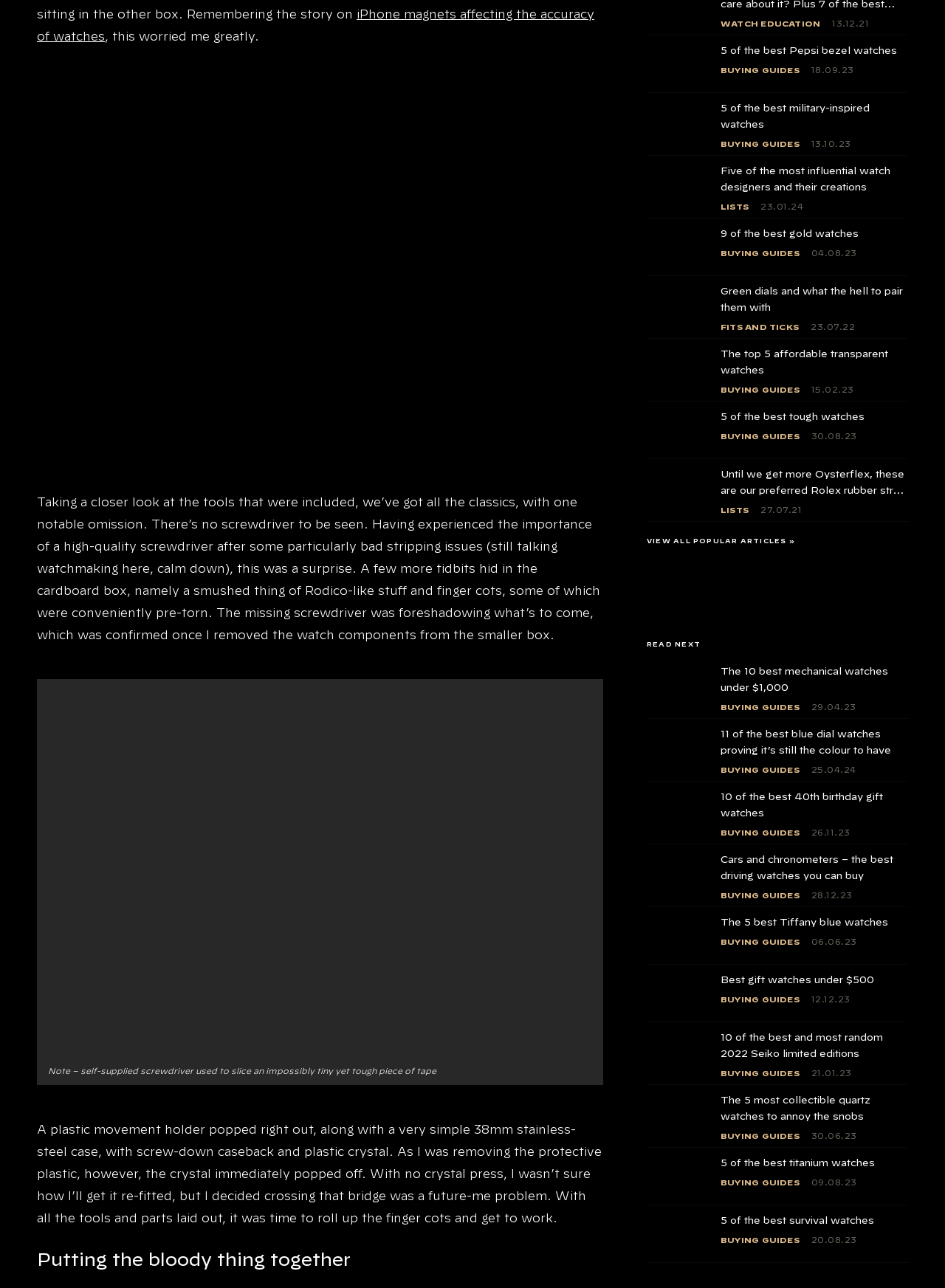Give a one-word or short phrase answer to the question: 
How many links are there in the 'BUYING GUIDES' section?

5